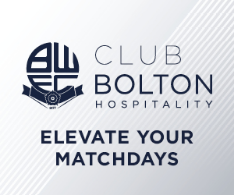What is the tone conveyed by the graphic's design? Analyze the screenshot and reply with just one word or a short phrase.

Sophistication and premium service